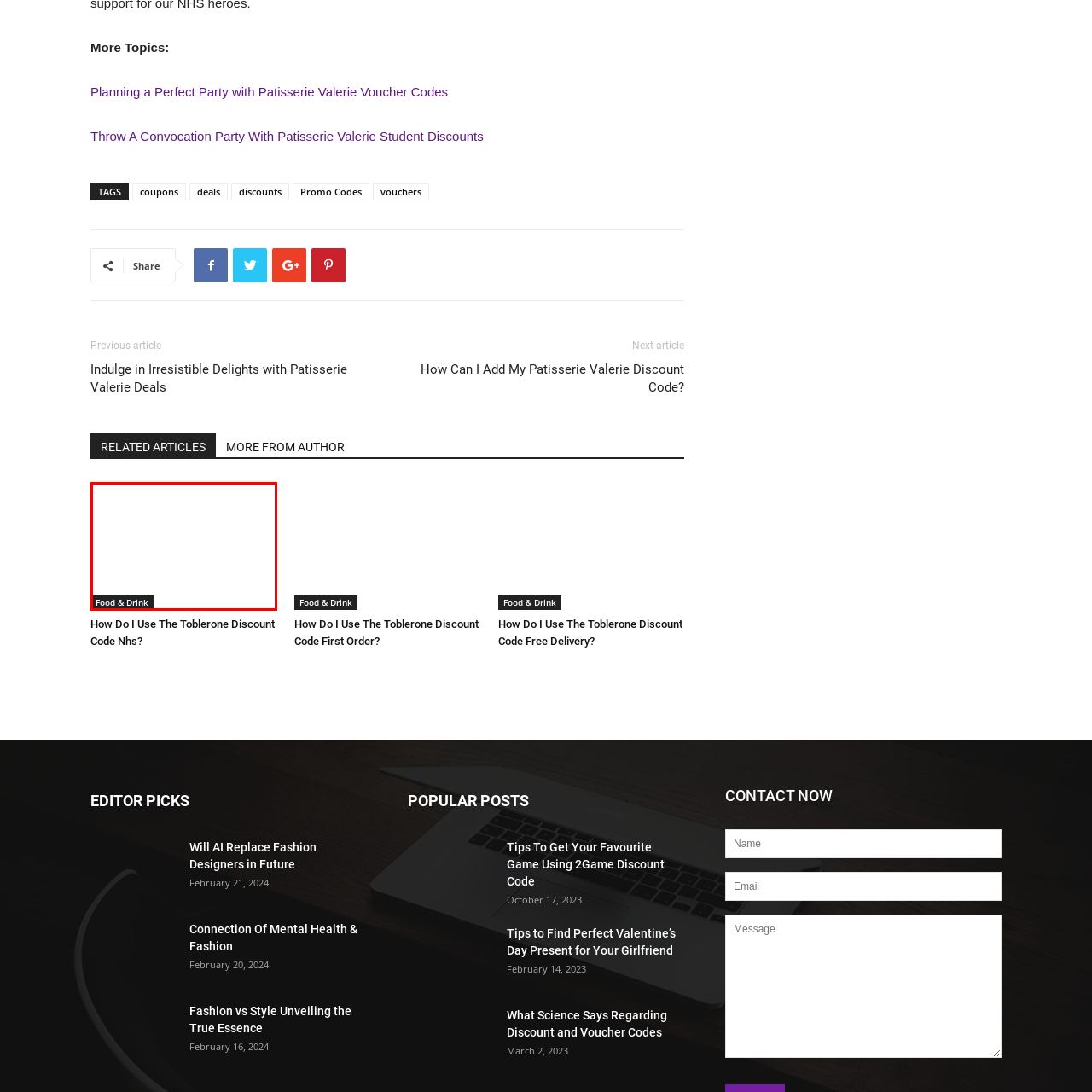Observe the section highlighted in yellow, What type of content is surrounding the link? 
Please respond using a single word or phrase.

Articles and discounts